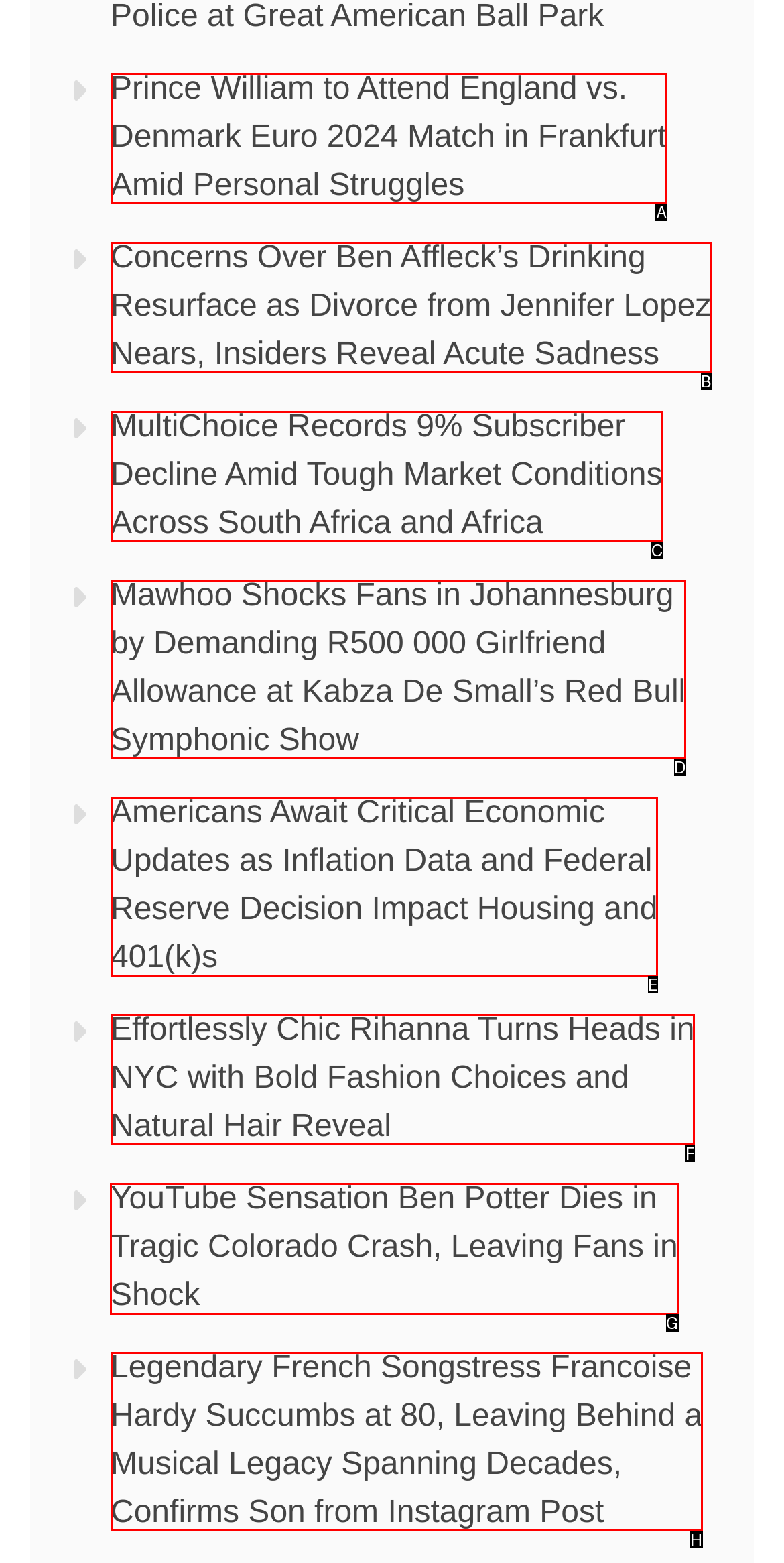Choose the letter of the element that should be clicked to complete the task: Read about YouTube sensation Ben Potter's tragic death
Answer with the letter from the possible choices.

G